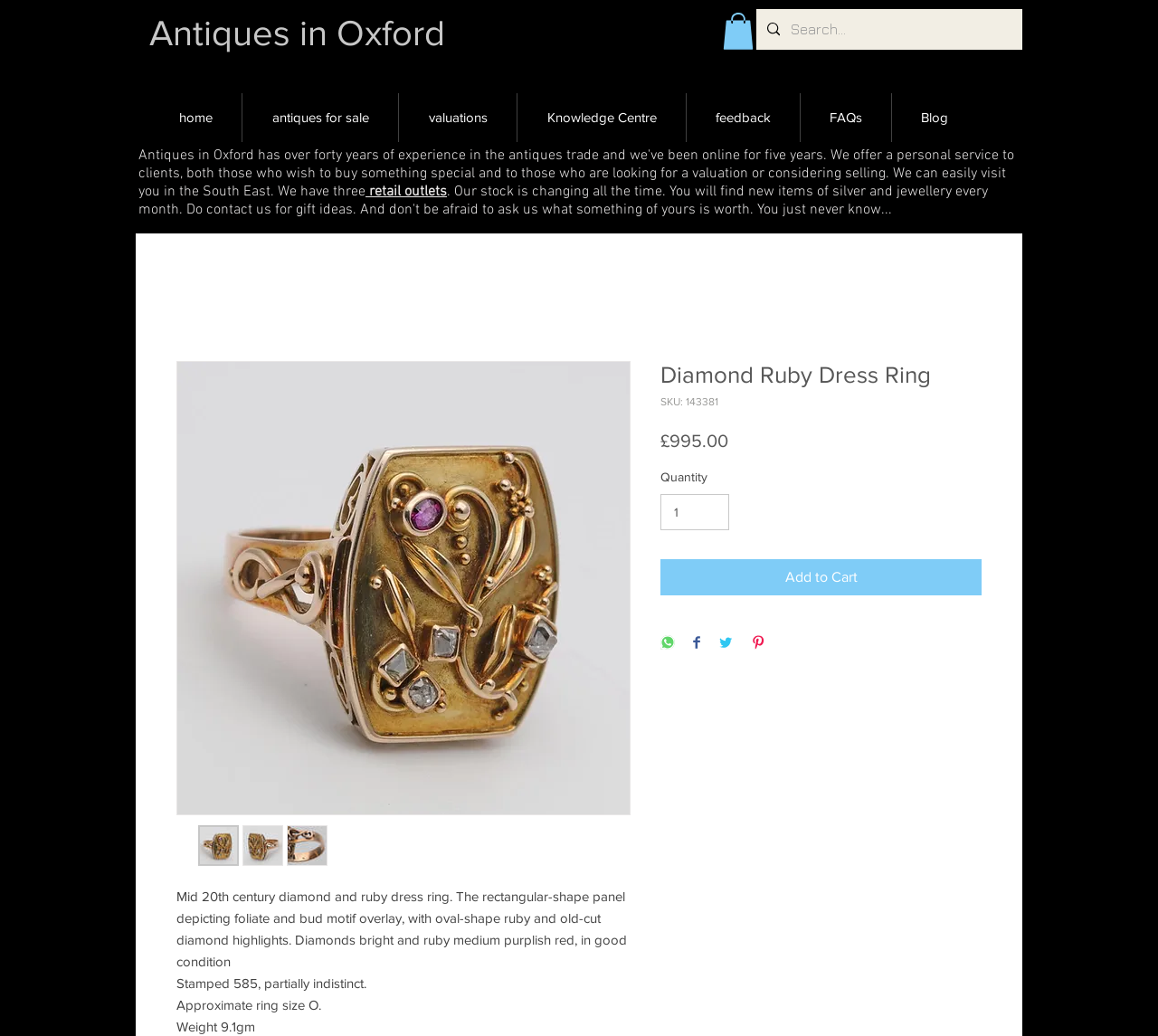Please identify the bounding box coordinates of the element that needs to be clicked to perform the following instruction: "Add to Cart".

[0.57, 0.54, 0.848, 0.575]